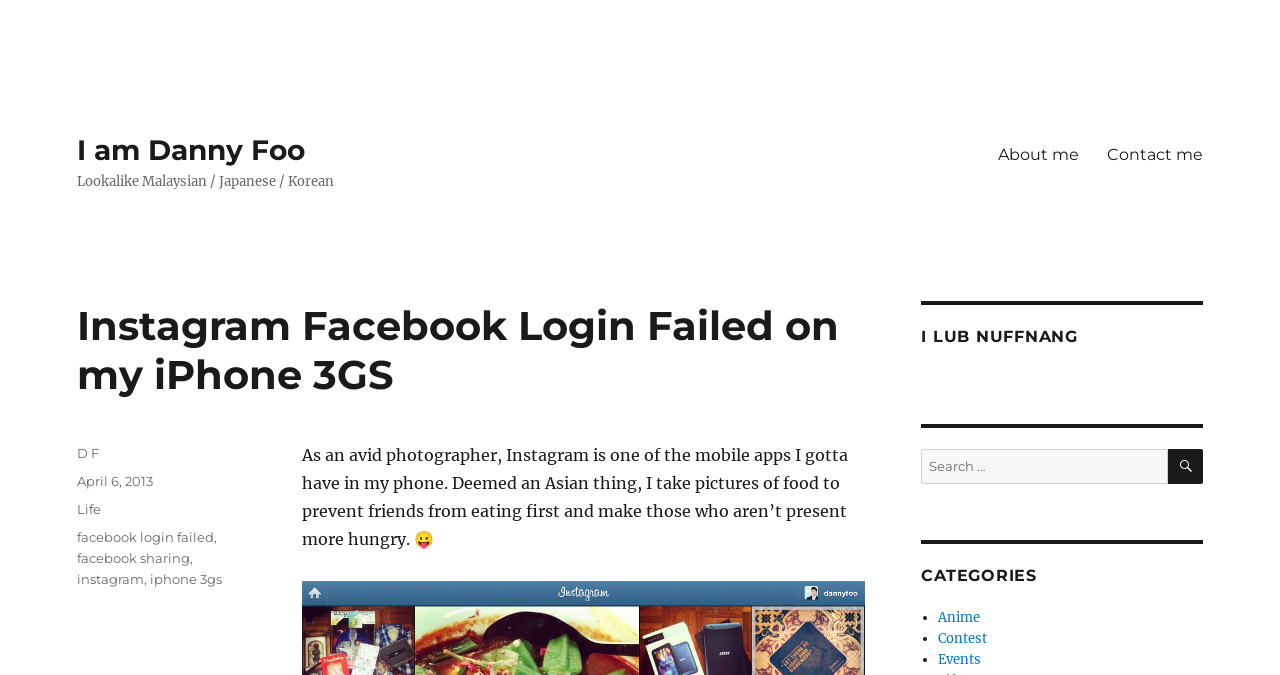What is the date of this article?
Look at the image and answer the question with a single word or phrase.

April 6, 2013